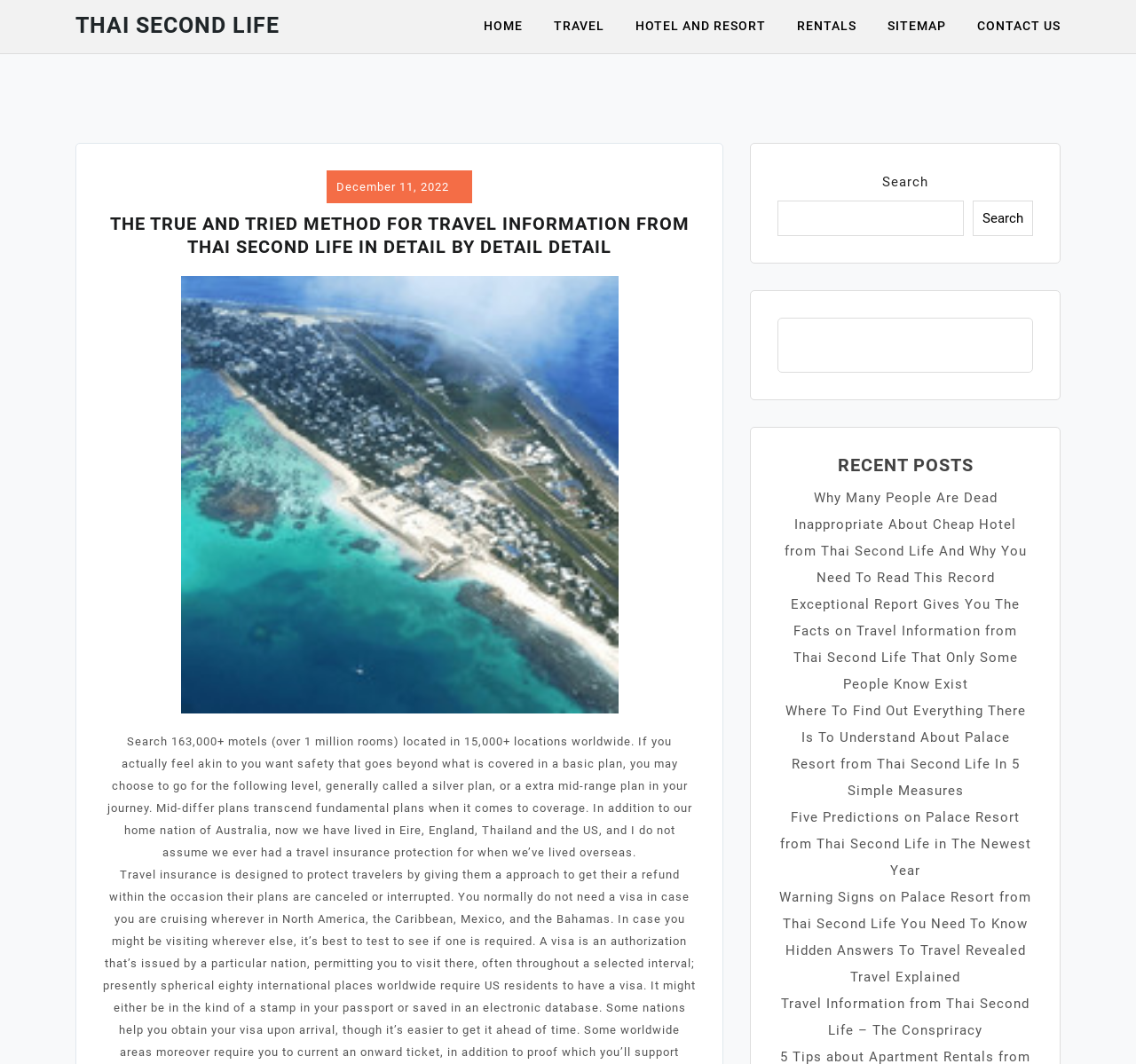Can you identify and provide the main heading of the webpage?

THE TRUE AND TRIED METHOD FOR TRAVEL INFORMATION FROM THAI SECOND LIFE IN DETAIL BY DETAIL DETAIL